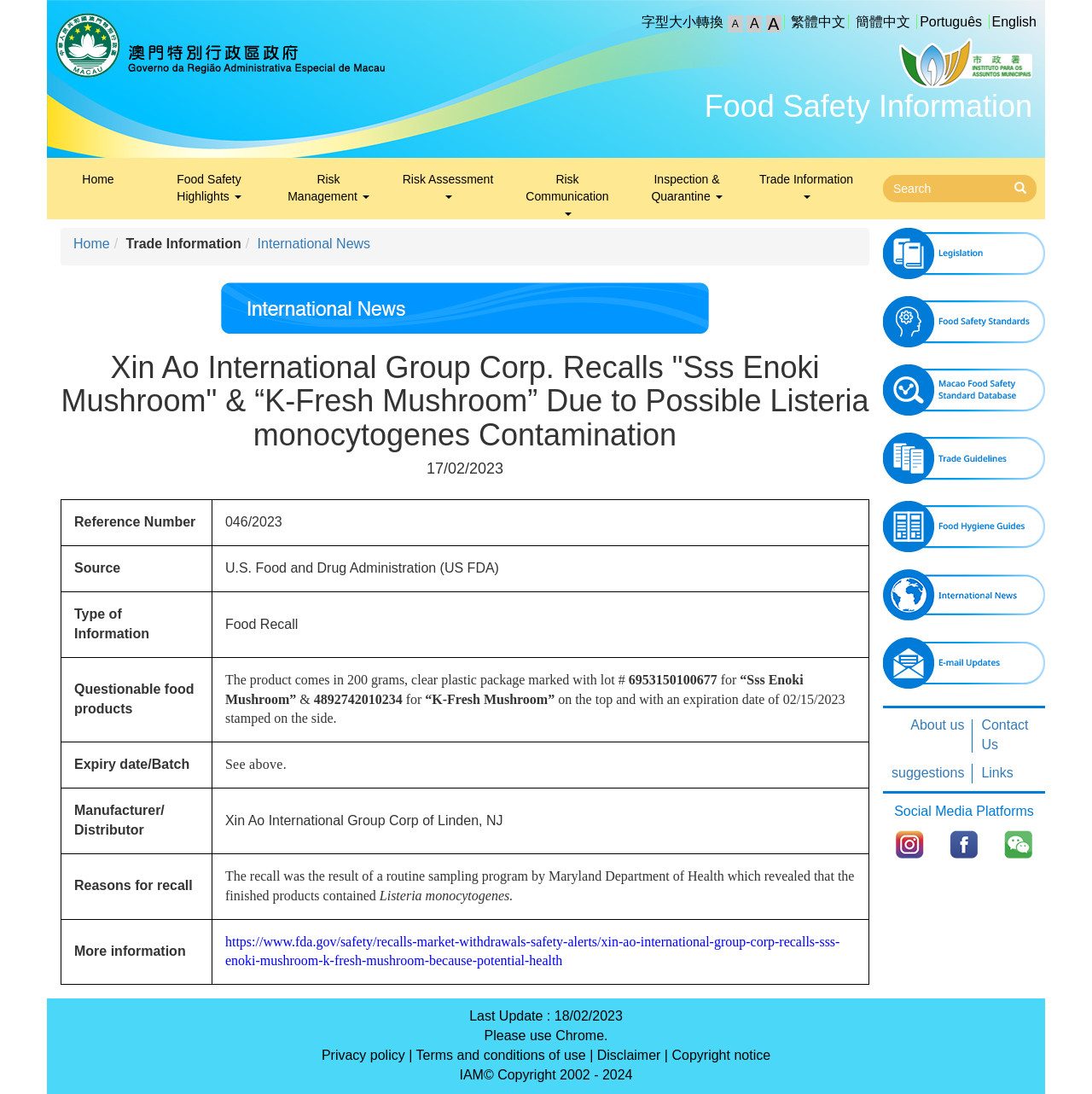Please indicate the bounding box coordinates for the clickable area to complete the following task: "View International News". The coordinates should be specified as four float numbers between 0 and 1, i.e., [left, top, right, bottom].

[0.236, 0.216, 0.339, 0.229]